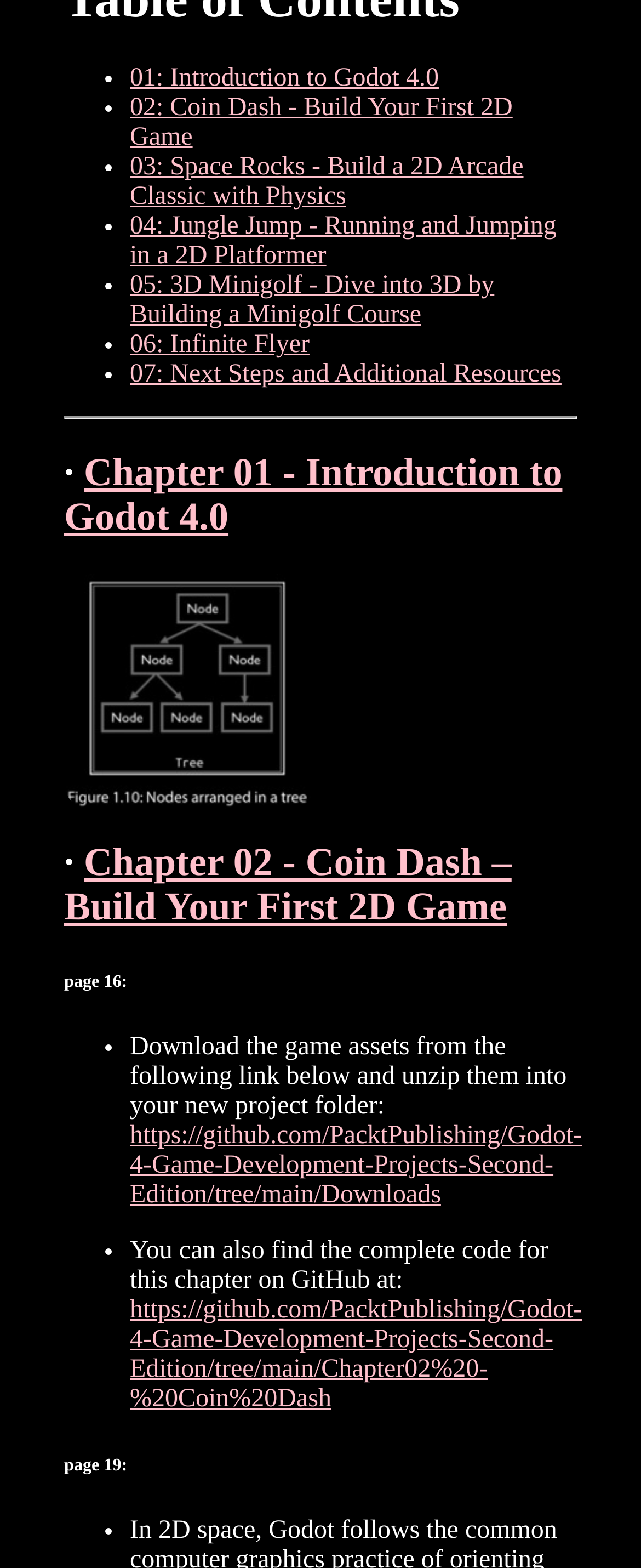Determine the coordinates of the bounding box for the clickable area needed to execute this instruction: "Follow on Facebook".

None